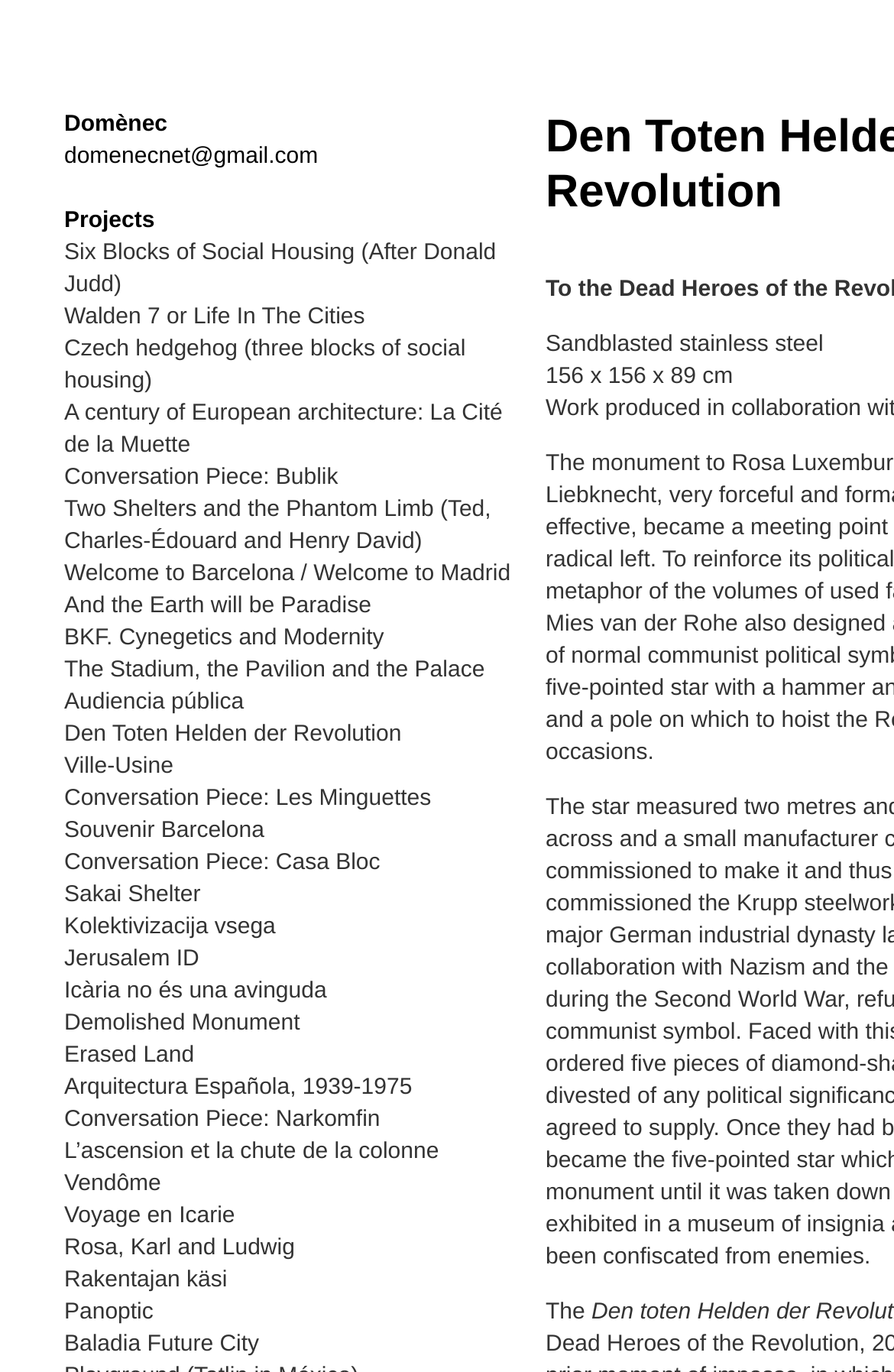Answer the question in a single word or phrase:
What is the email address of the artist?

domenecnet@gmail.com